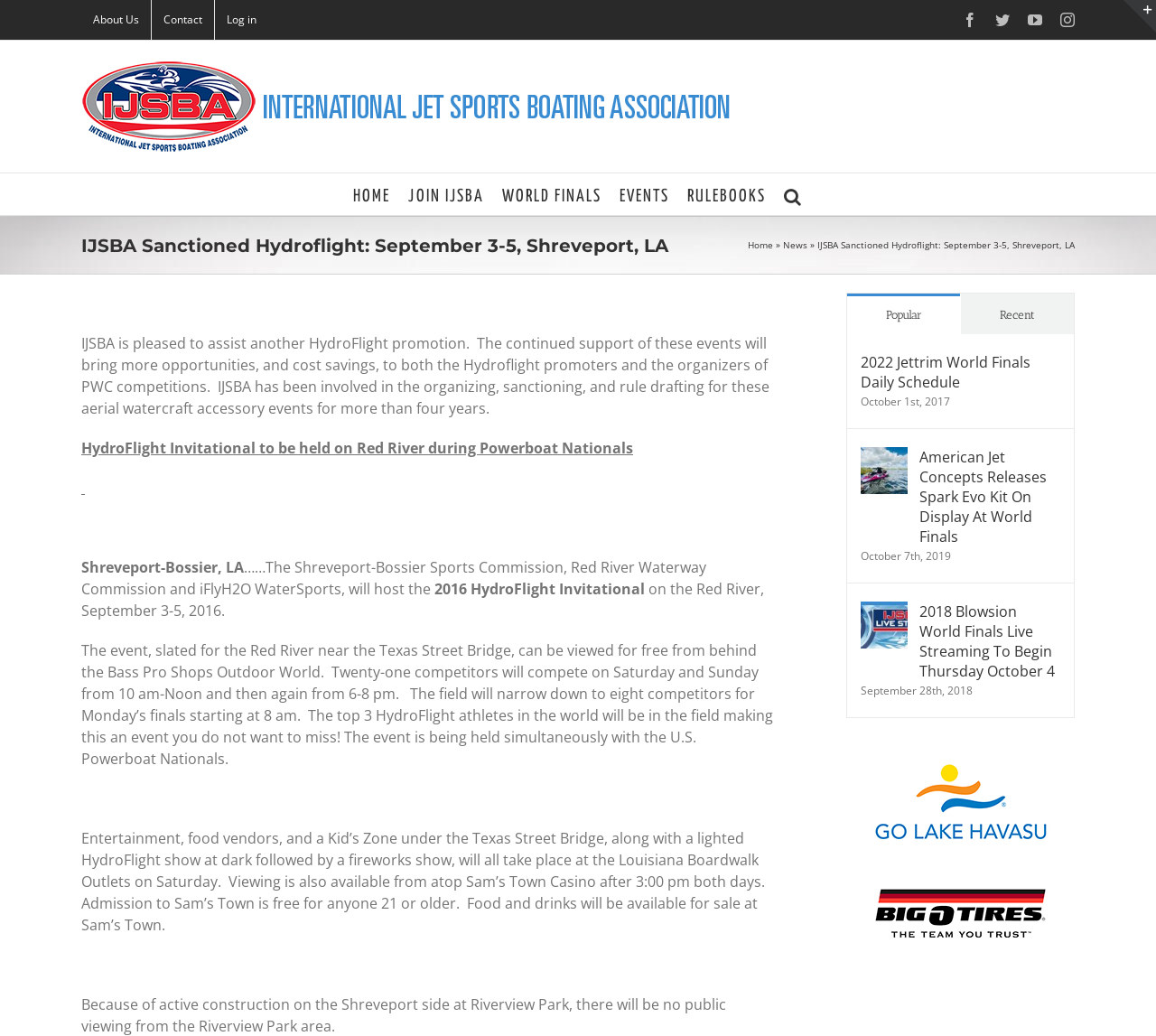How many competitors will participate in the HydroFlight Invitational event?
Use the information from the screenshot to give a comprehensive response to the question.

The number of competitors can be found in the main content of the webpage, which mentions that 'Twenty-one competitors will compete on Saturday and Sunday from 10 am-Noon and then again from 6-8 pm'.